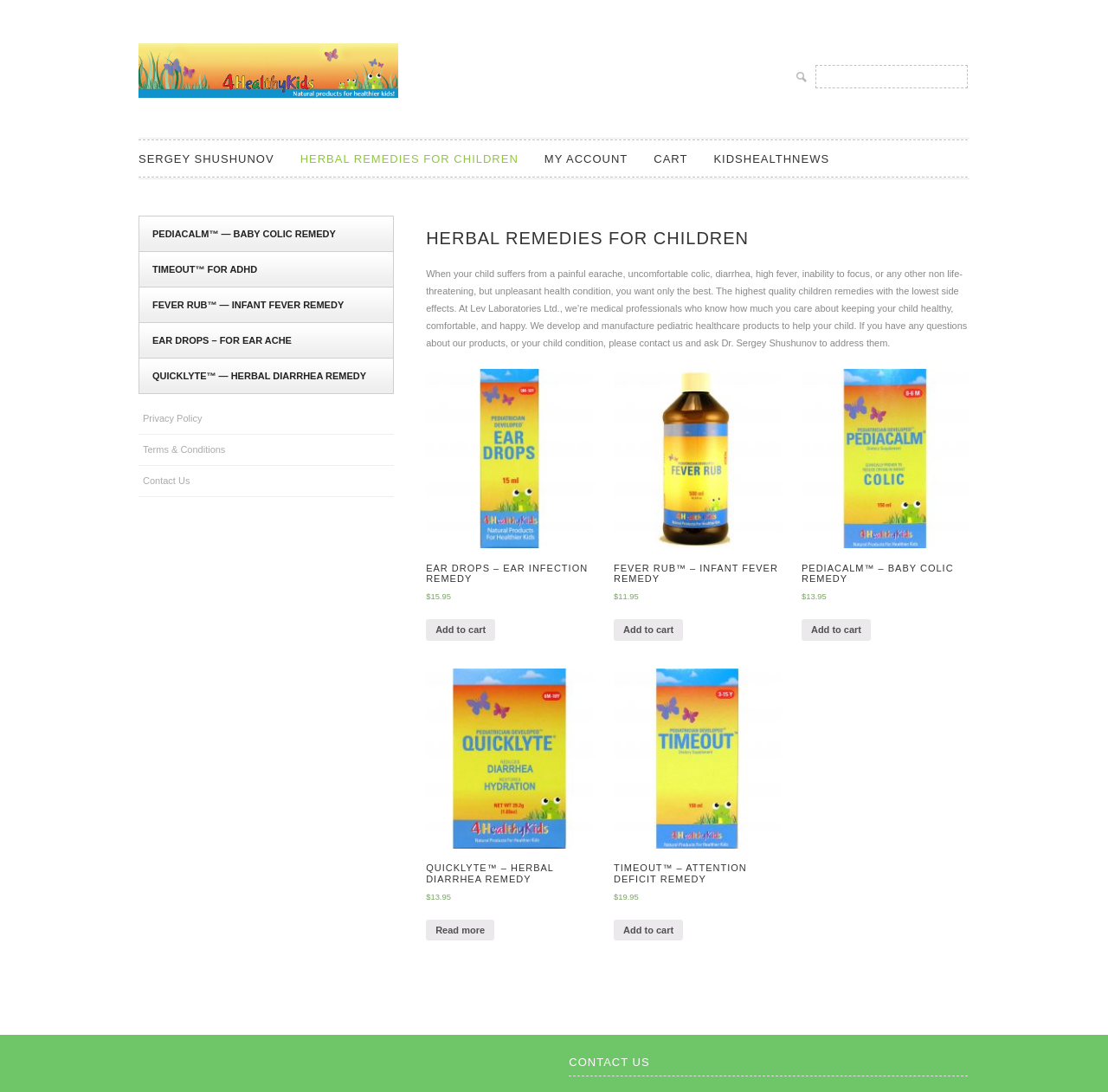Determine the bounding box coordinates of the element's region needed to click to follow the instruction: "View Ear Drops - Ear Infection Remedy product". Provide these coordinates as four float numbers between 0 and 1, formatted as [left, top, right, bottom].

[0.385, 0.337, 0.535, 0.554]